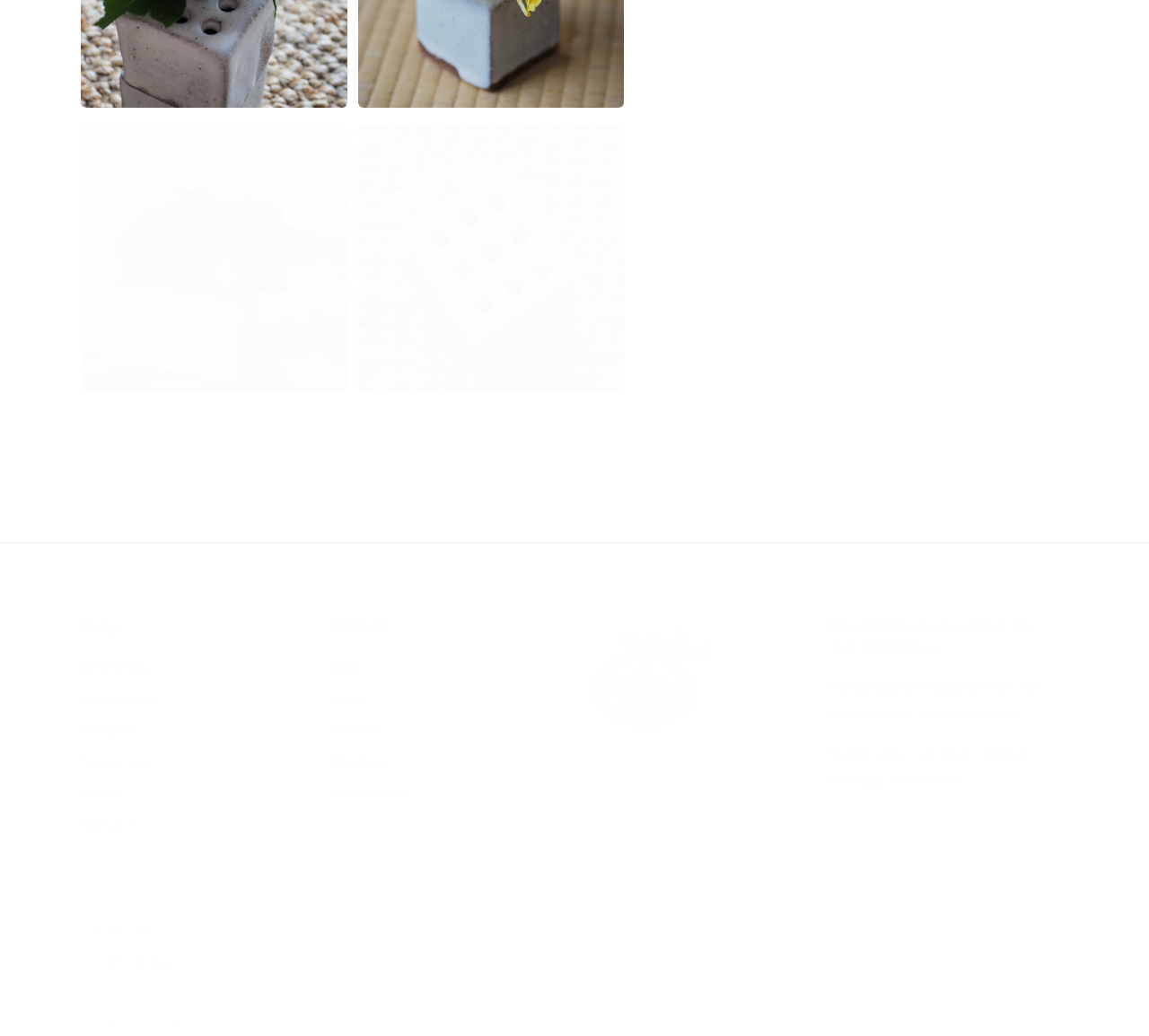Provide the bounding box coordinates of the HTML element described by the text: "Back In Stock". The coordinates should be in the format [left, top, right, bottom] with values between 0 and 1.

[0.07, 0.66, 0.14, 0.691]